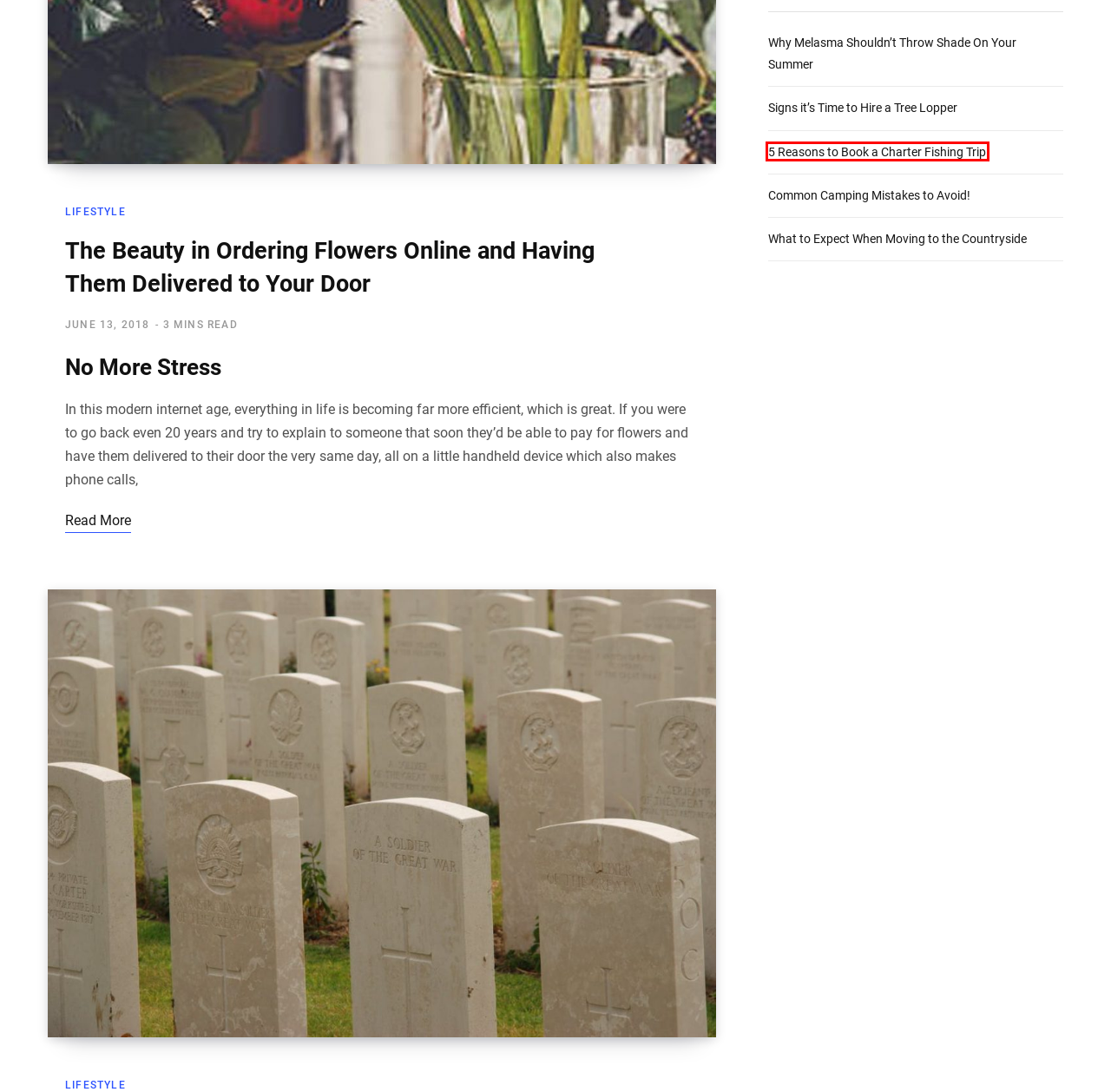You are provided with a screenshot of a webpage where a red rectangle bounding box surrounds an element. Choose the description that best matches the new webpage after clicking the element in the red bounding box. Here are the choices:
A. Common Camping Mistakes to Avoid! - Statplot
B. 5 Reasons to Book a Charter Fishing Trip - Statplot
C. Sports Archives - Statplot
D. Headstones with quality craftsmanship - Statplot
E. Signs it’s Time to Hire a Tree Lopper - Statplot
F. Why Melasma Shouldn’t Throw Shade On Your Summer - Statplot
G. What to Expect When Moving to the Countryside - Statplot
H. Health Archives - Statplot

B